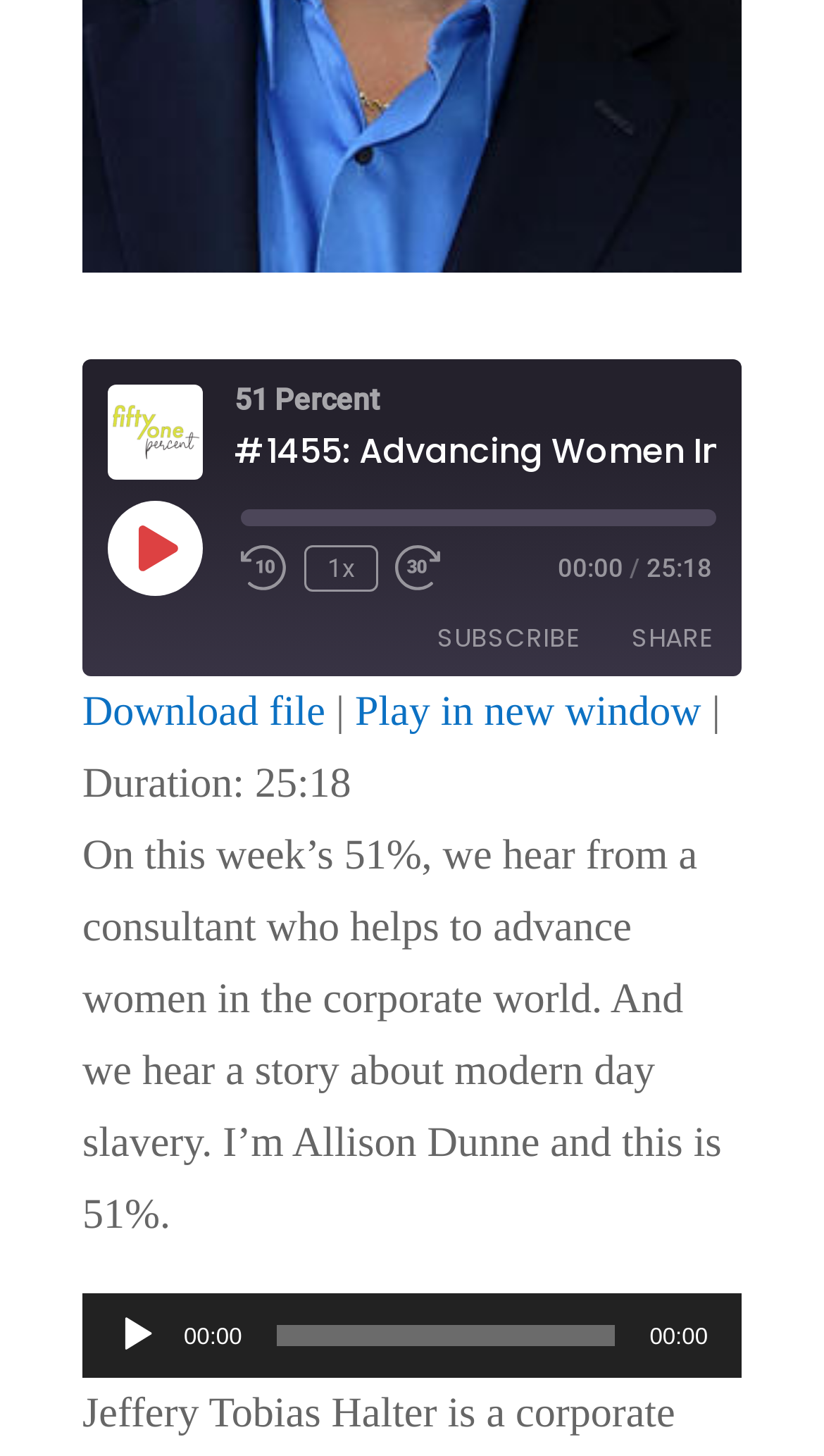Provide the bounding box coordinates of the UI element this sentence describes: "Rewind 10 Seconds".

[0.292, 0.375, 0.349, 0.407]